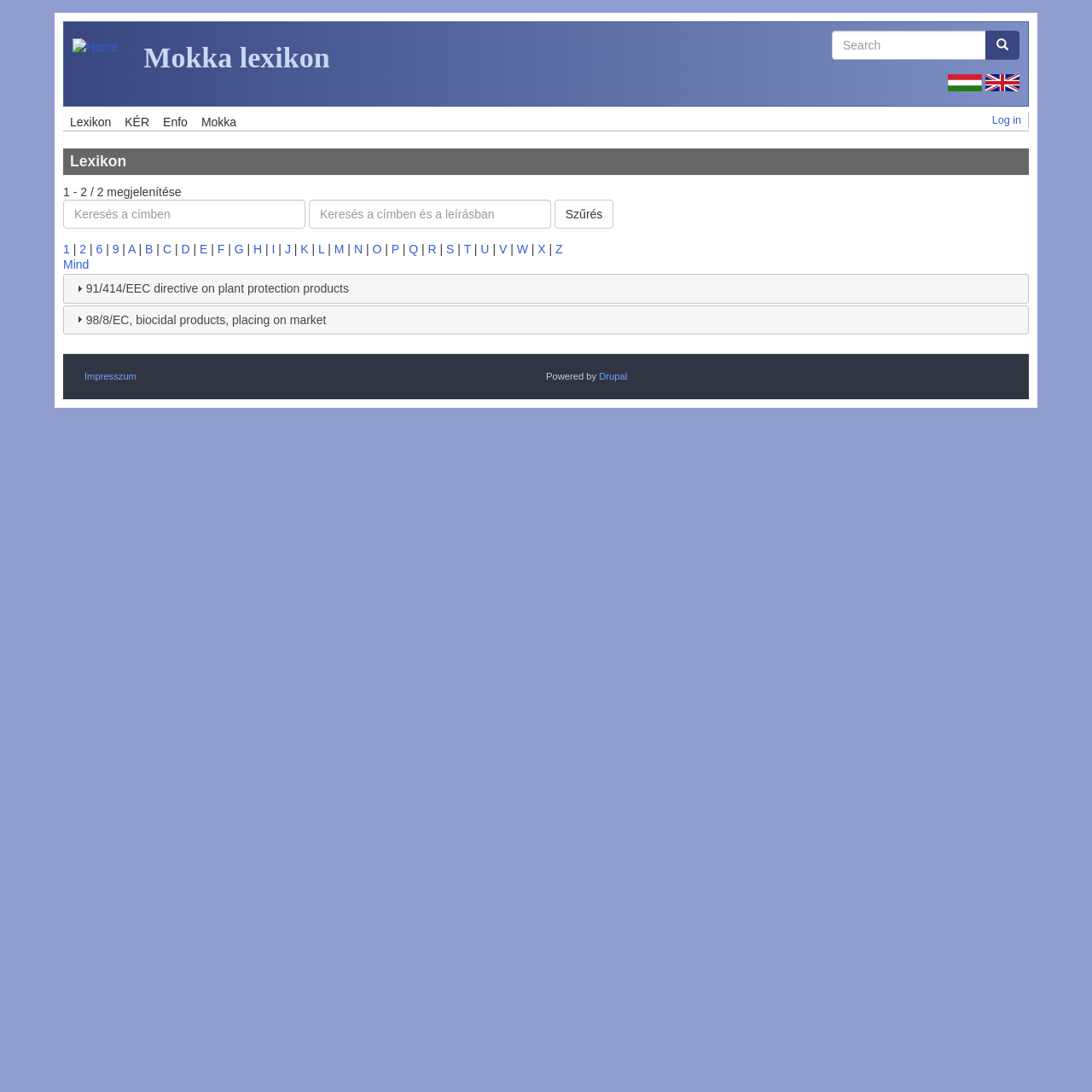Please specify the bounding box coordinates of the region to click in order to perform the following instruction: "Search for something".

[0.762, 0.028, 0.934, 0.066]